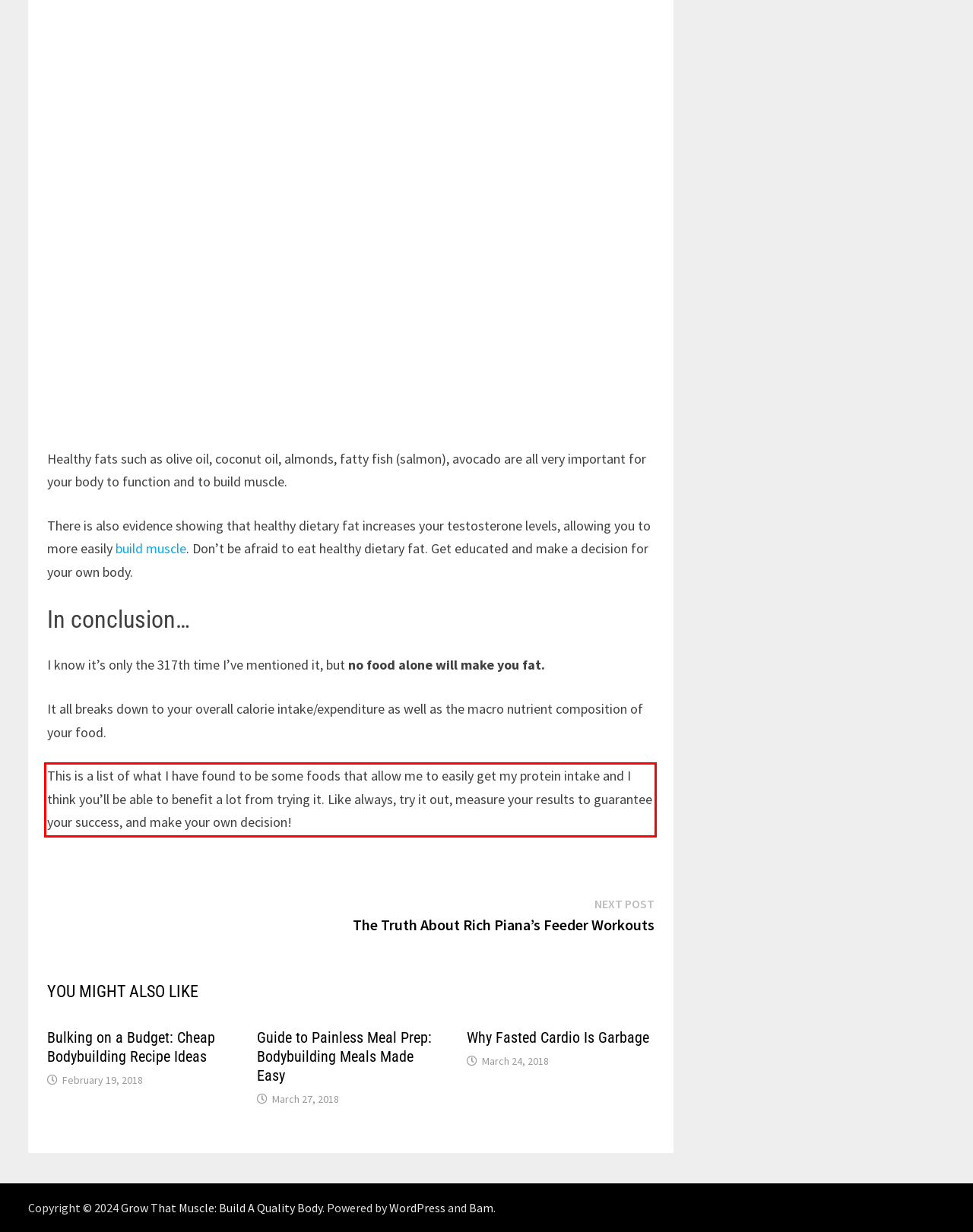Please identify the text within the red rectangular bounding box in the provided webpage screenshot.

This is a list of what I have found to be some foods that allow me to easily get my protein intake and I think you’ll be able to benefit a lot from trying it. Like always, try it out, measure your results to guarantee your success, and make your own decision!